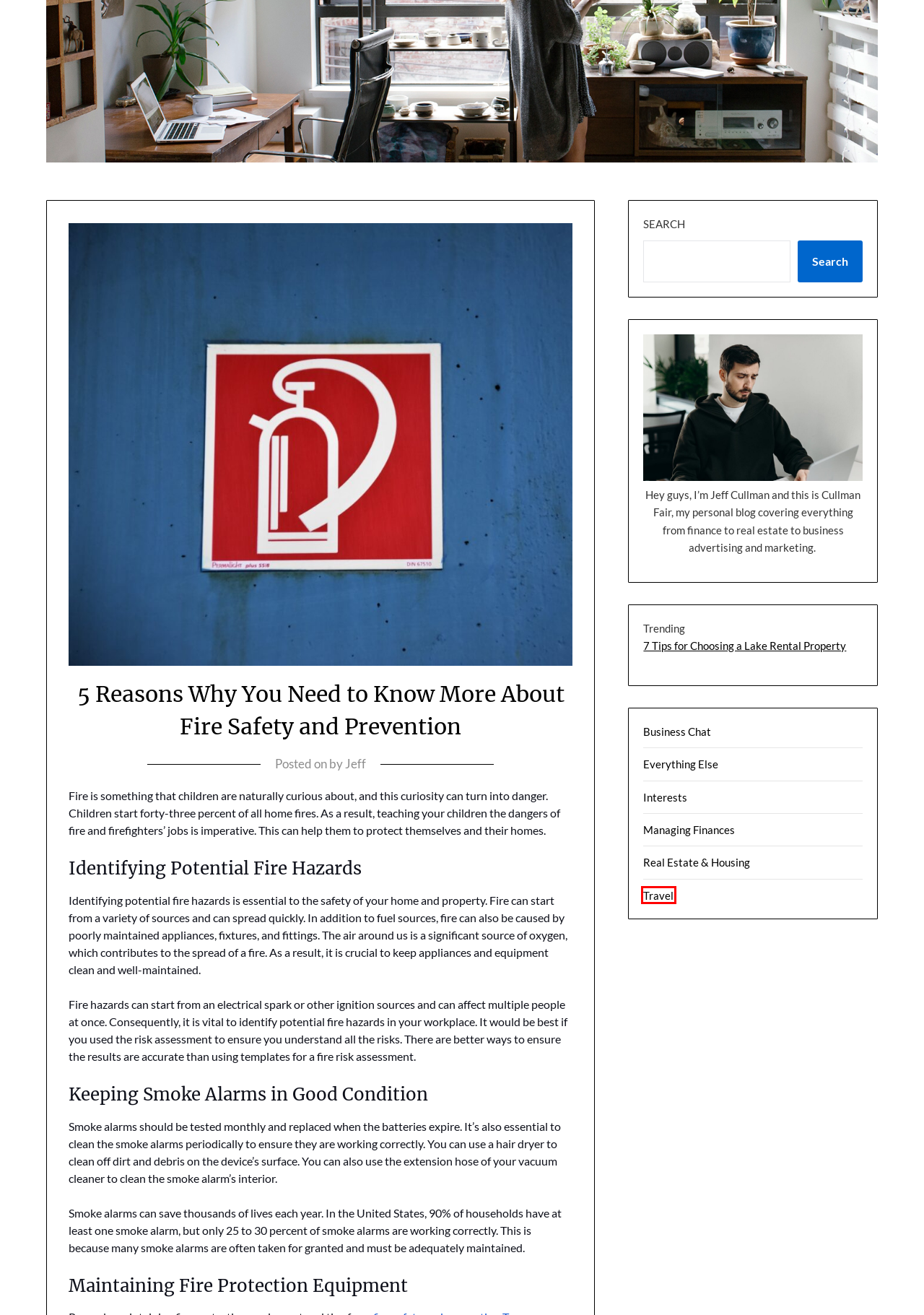You have a screenshot showing a webpage with a red bounding box highlighting an element. Choose the webpage description that best fits the new webpage after clicking the highlighted element. The descriptions are:
A. MinimalistBlogger | Premium WordPress Theme
B. 7 Tips for Choosing a Lake Rental Property - Cullman Fair
C. Travel - Cullman Fair
D. Jeff - Cullman Fair
E. Interests - Cullman Fair
F. Fire Safety and Prevention | Texas - Apache Sprinkler Corporation
G. Everything Else - Cullman Fair
H. Real Estate & Housing - Cullman Fair

C